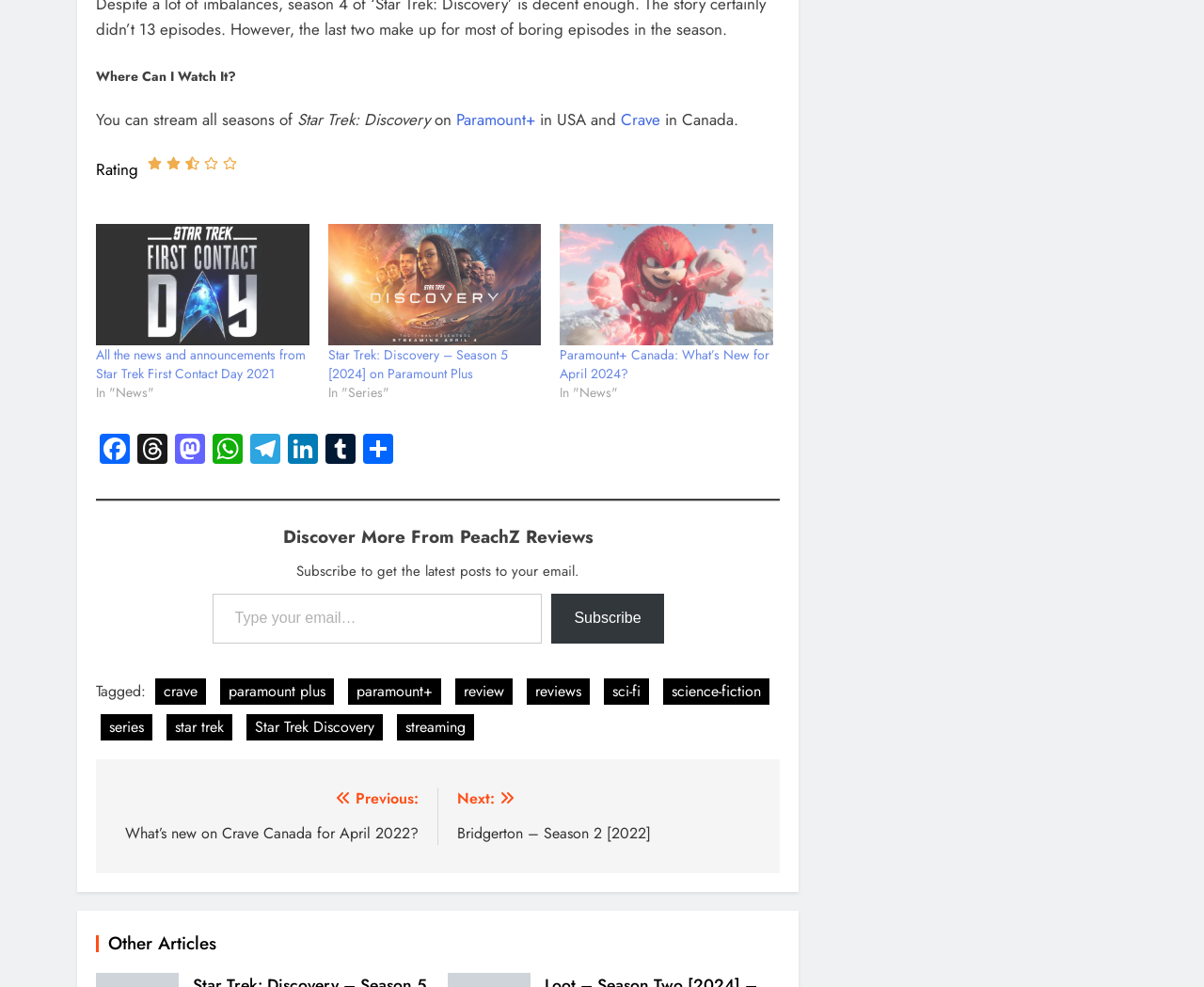Determine the bounding box coordinates of the clickable element to achieve the following action: 'Click on the 'Facebook' link'. Provide the coordinates as four float values between 0 and 1, formatted as [left, top, right, bottom].

[0.08, 0.44, 0.111, 0.475]